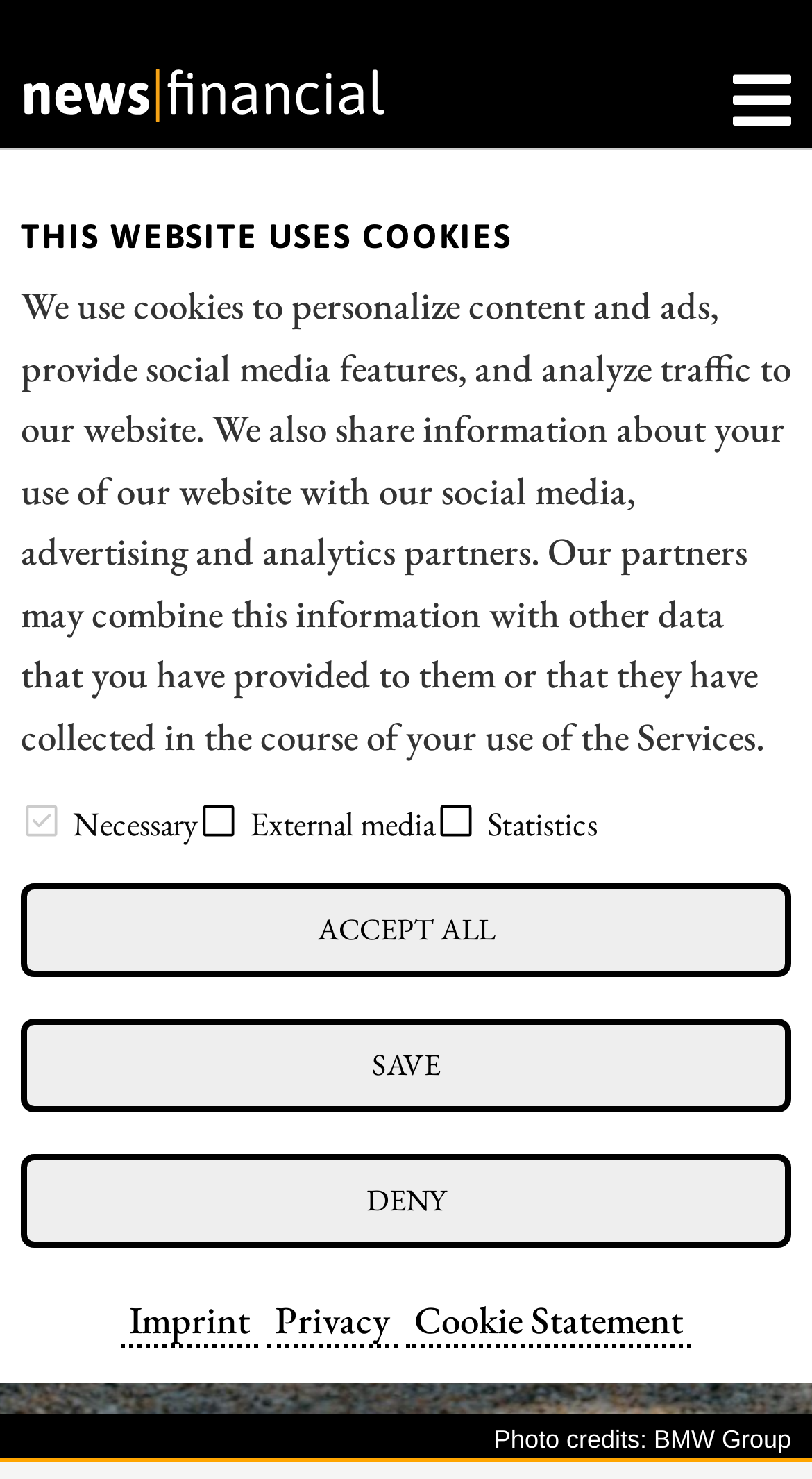Using the information shown in the image, answer the question with as much detail as possible: What is the purpose of the 'ACCEPT ALL' button?

The 'ACCEPT ALL' button is located in the cookie policy section, and its purpose is to allow users to accept all cookies used on the website. This button is likely used to simplify the cookie acceptance process for users who do not want to customize their cookie settings.